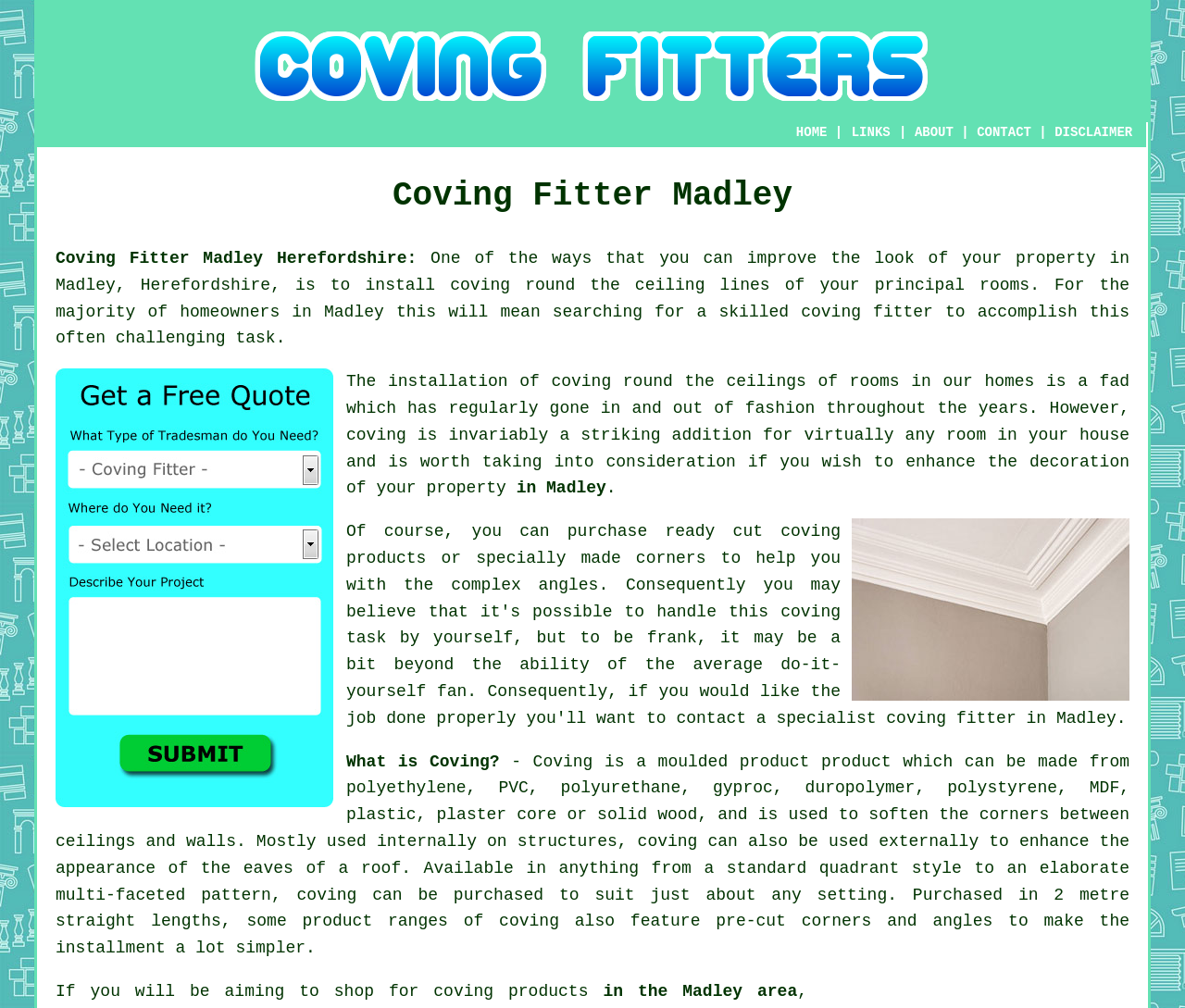What is the main topic of this webpage?
Using the image as a reference, give a one-word or short phrase answer.

Coving Fitter Madley